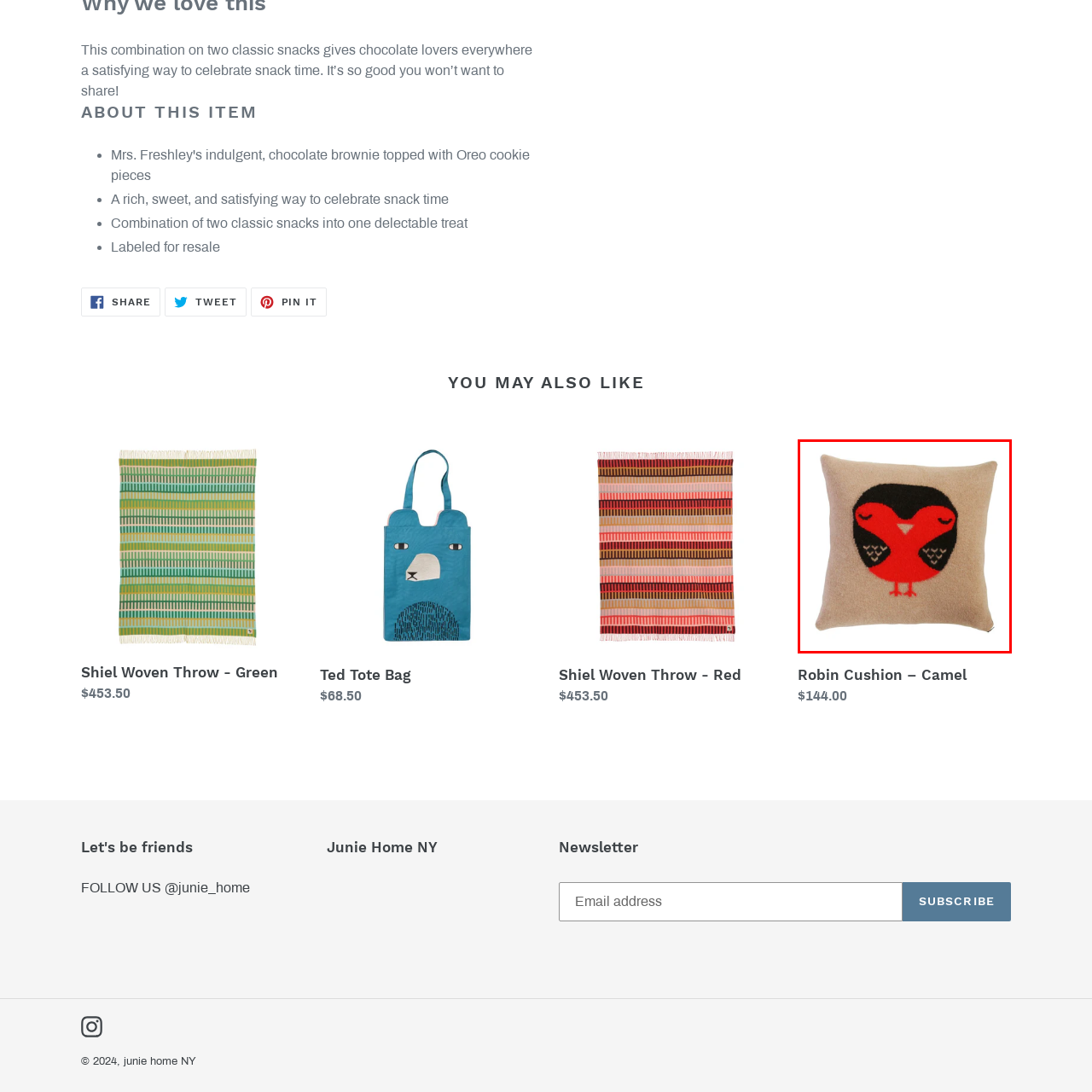Generate a comprehensive caption for the image section marked by the red box.

The image features a charming cushion titled "Robin Cushion – Camel." This decorative cushion showcases a delightful design featuring a stylized red robin with closed eyes, set against a soft beige background. The robin's body is prominently colored in a vibrant red, accented by black wings adorned with simple patterns, adding a playful touch to the piece. Perfect for adding a pop of color and warmth to any living space, this cushion not only serves as a cozy accessory but also brings a whimsical element to home decor. The cushion is presented alongside other items on the website, including various woven throws and bags, creating a cozy and inviting aesthetic. The regular price of the Robin Cushion – Camel is noted at $144.00, making it a lovely investment for enhancing interior spaces.